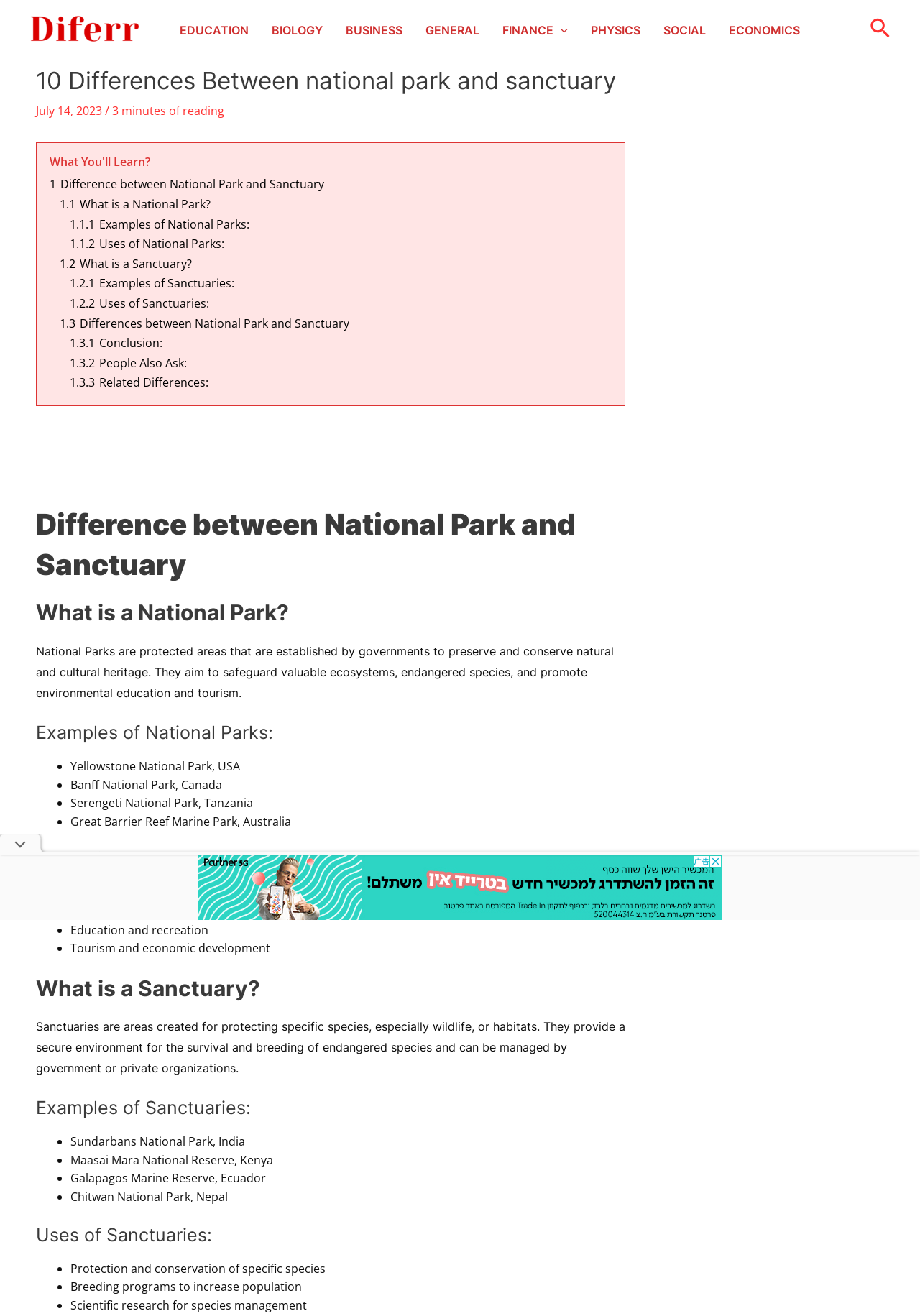Summarize the contents and layout of the webpage in detail.

This webpage is about comparing and contrasting National Parks and Sanctuaries. At the top, there is a logo and a navigation menu with links to different categories such as Education, Biology, Business, and more. On the right side, there is a search icon.

The main content of the webpage is divided into sections, each with a heading and descriptive text. The first section is an introduction to the differences between National Parks and Sanctuaries. Below this, there are links to specific sections, including "What is a National Park?", "What is a Sanctuary?", and "Differences between National Park and Sanctuary".

The "What is a National Park?" section explains that National Parks are protected areas established by governments to preserve natural and cultural heritage. It provides examples of National Parks, such as Yellowstone National Park in the USA and Banff National Park in Canada. The section also lists the uses of National Parks, including conservation of biodiversity, research, education, and tourism.

The "What is a Sanctuary?" section explains that Sanctuaries are areas created for protecting specific species or habitats. It provides examples of Sanctuaries, such as Sundarbans National Park in India and Maasai Mara National Reserve in Kenya. The section also lists the uses of Sanctuaries, including protection and conservation of specific species, breeding programs, and scientific research.

Throughout the webpage, there are images and icons, including a progress bar at the bottom. There is also an advertisement iframe in the middle of the page.